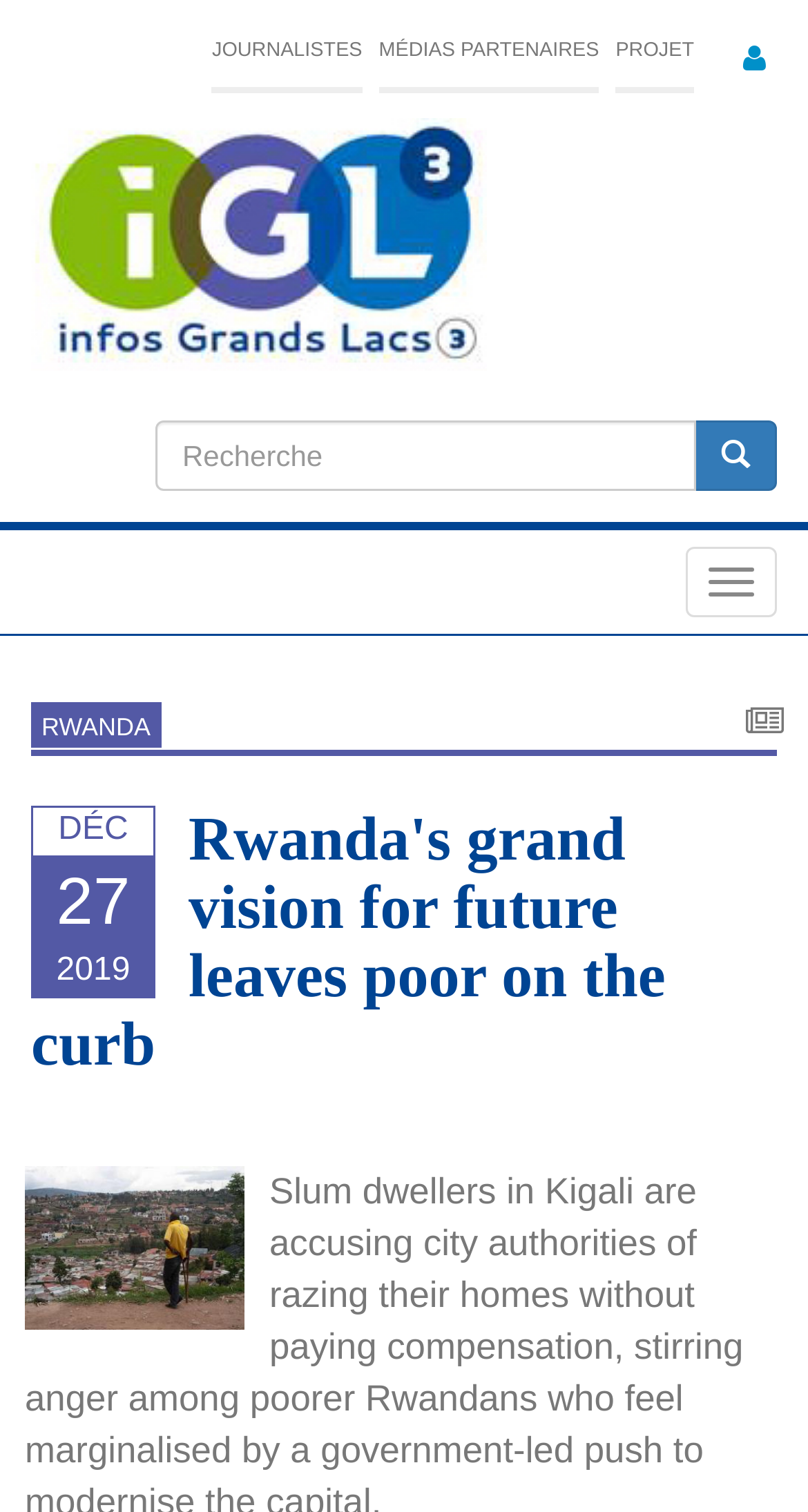Please identify the bounding box coordinates of the element's region that I should click in order to complete the following instruction: "Search for something". The bounding box coordinates consist of four float numbers between 0 and 1, i.e., [left, top, right, bottom].

[0.192, 0.278, 0.862, 0.324]